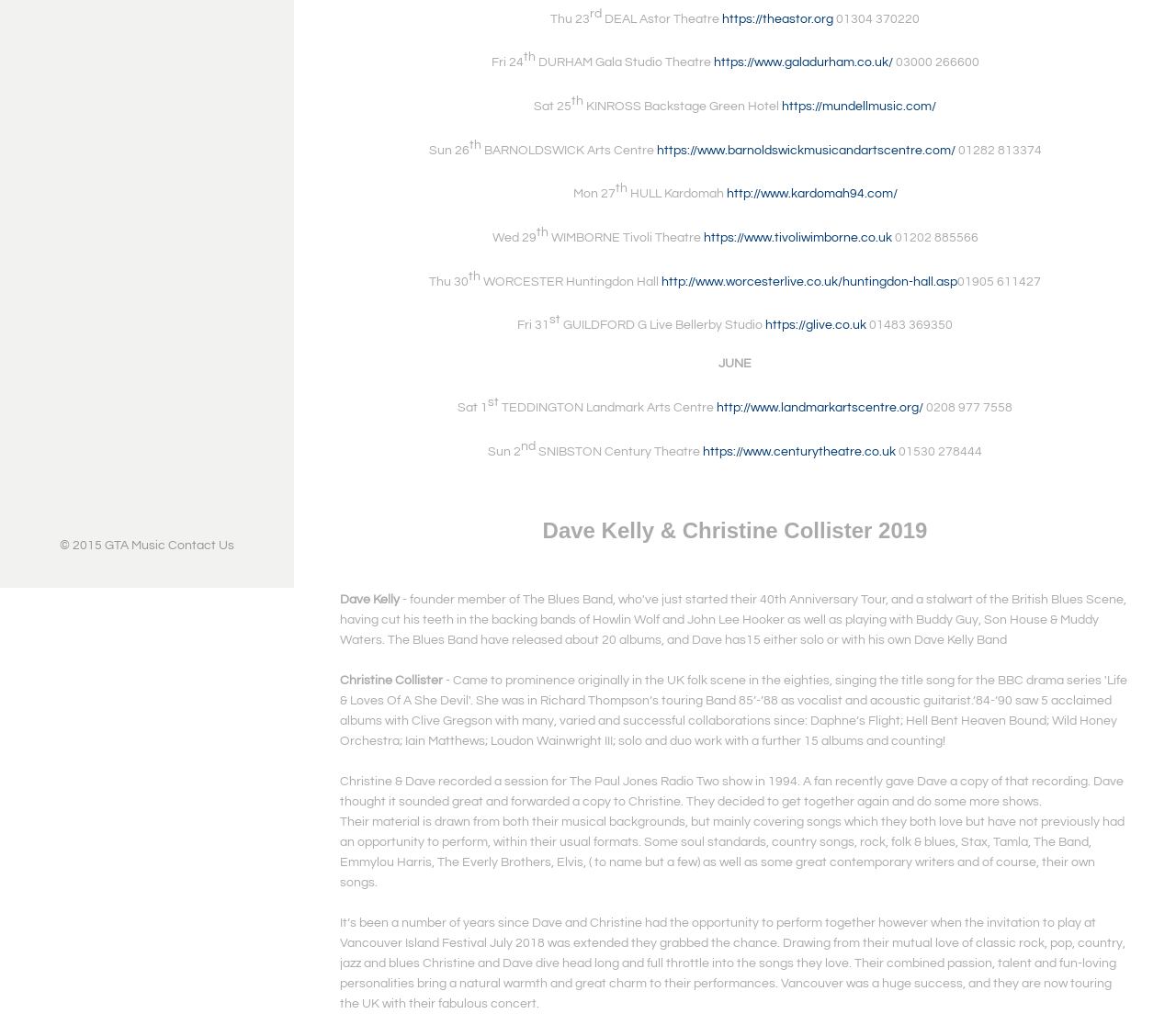Provide the bounding box coordinates for the UI element that is described as: "http://www.kardomah94.com/".

[0.618, 0.183, 0.763, 0.195]